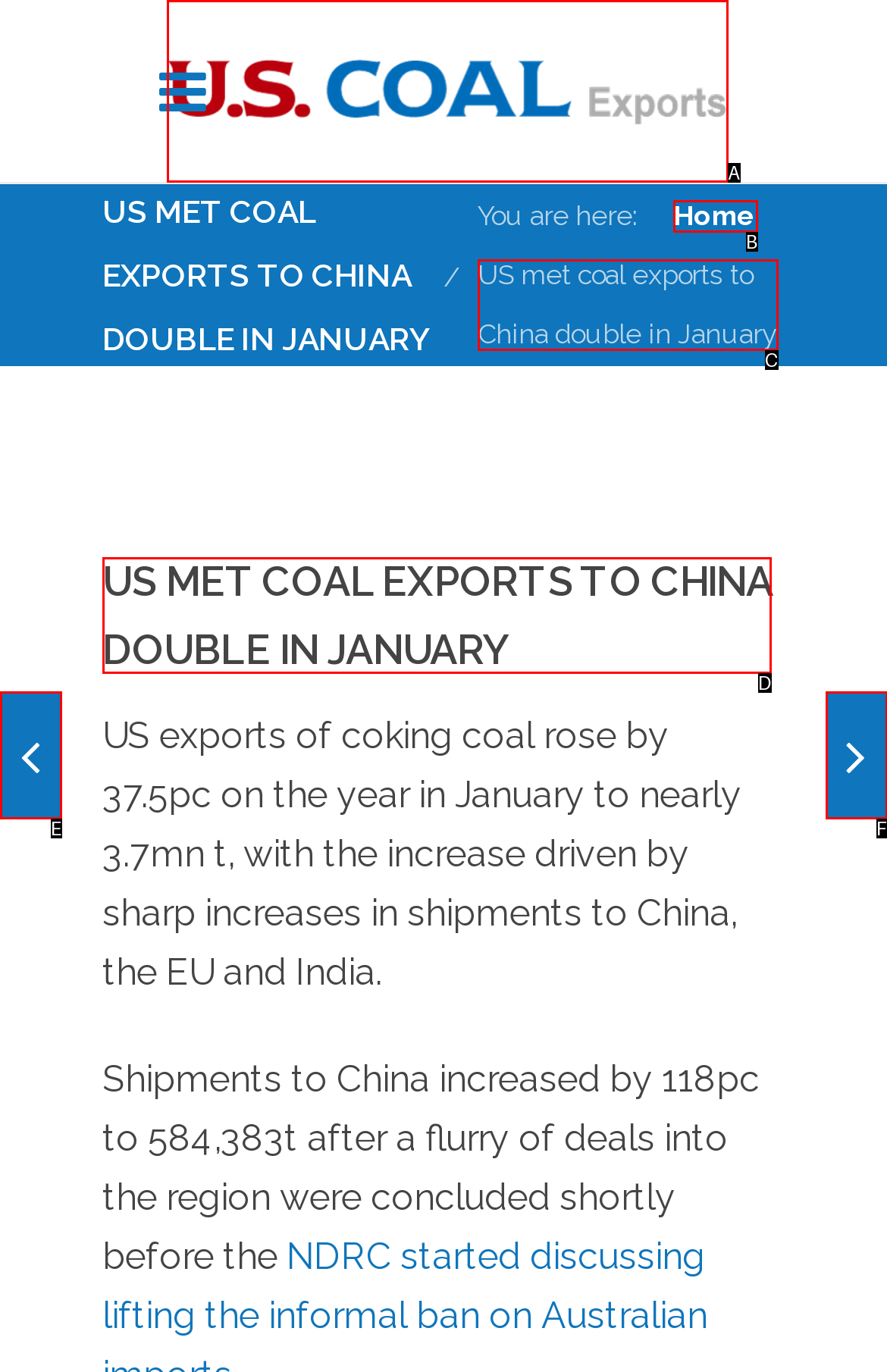Identify the HTML element that corresponds to the following description: Home. Provide the letter of the correct option from the presented choices.

B